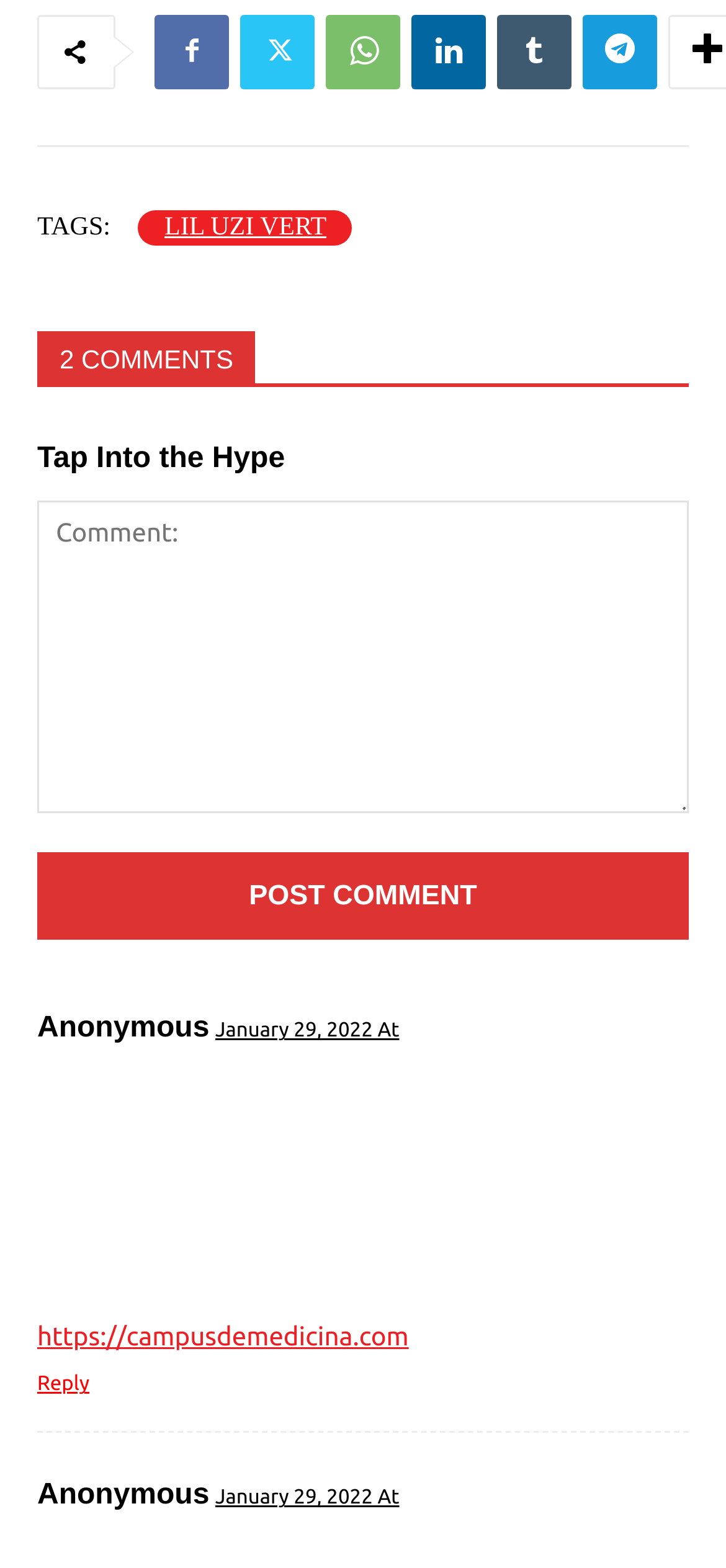Please provide the bounding box coordinate of the region that matches the element description: parent_node: Comment: name="comment" placeholder="Comment:". Coordinates should be in the format (top-left x, top-left y, bottom-right x, bottom-right y) and all values should be between 0 and 1.

[0.051, 0.32, 0.949, 0.519]